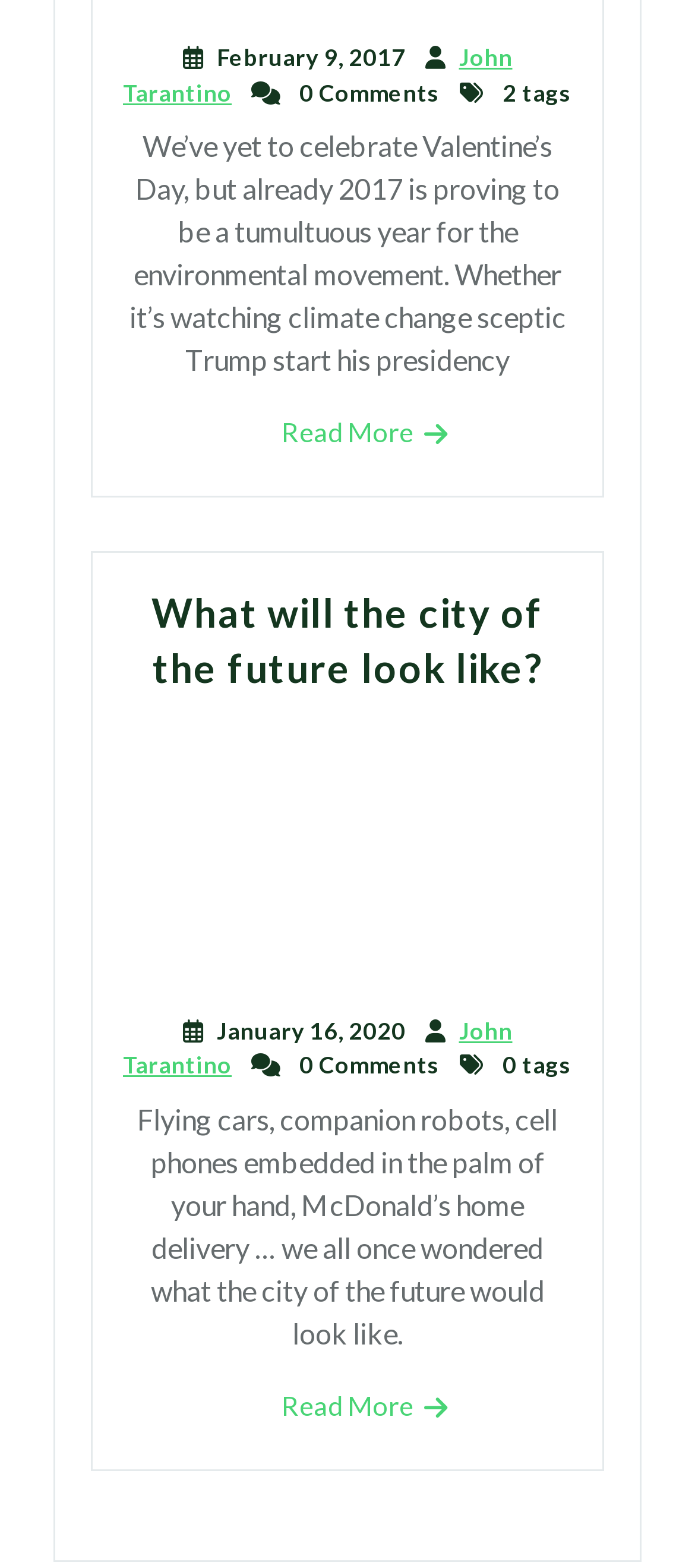How many comments are on the first article?
Look at the screenshot and respond with one word or a short phrase.

0